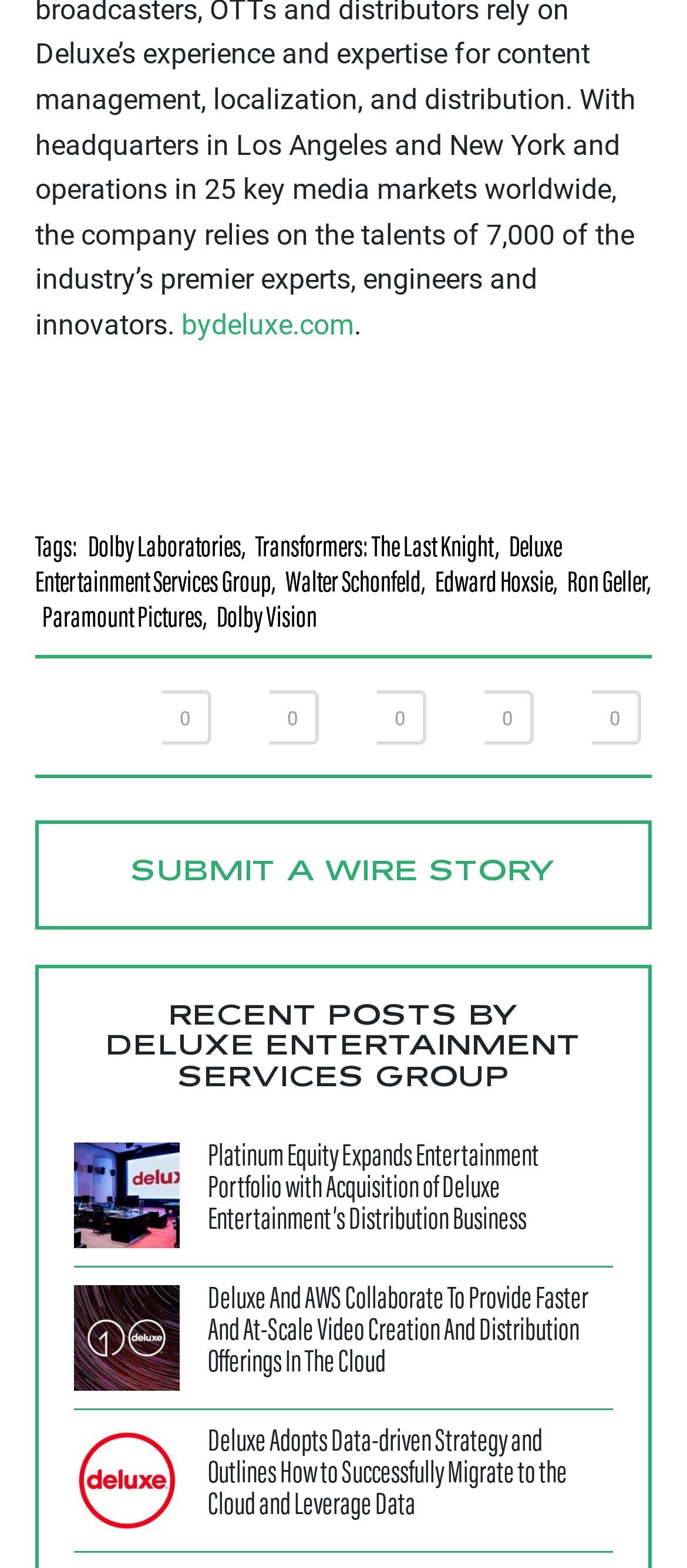Locate the coordinates of the bounding box for the clickable region that fulfills this instruction: "Submit a wire story".

[0.191, 0.547, 0.809, 0.567]